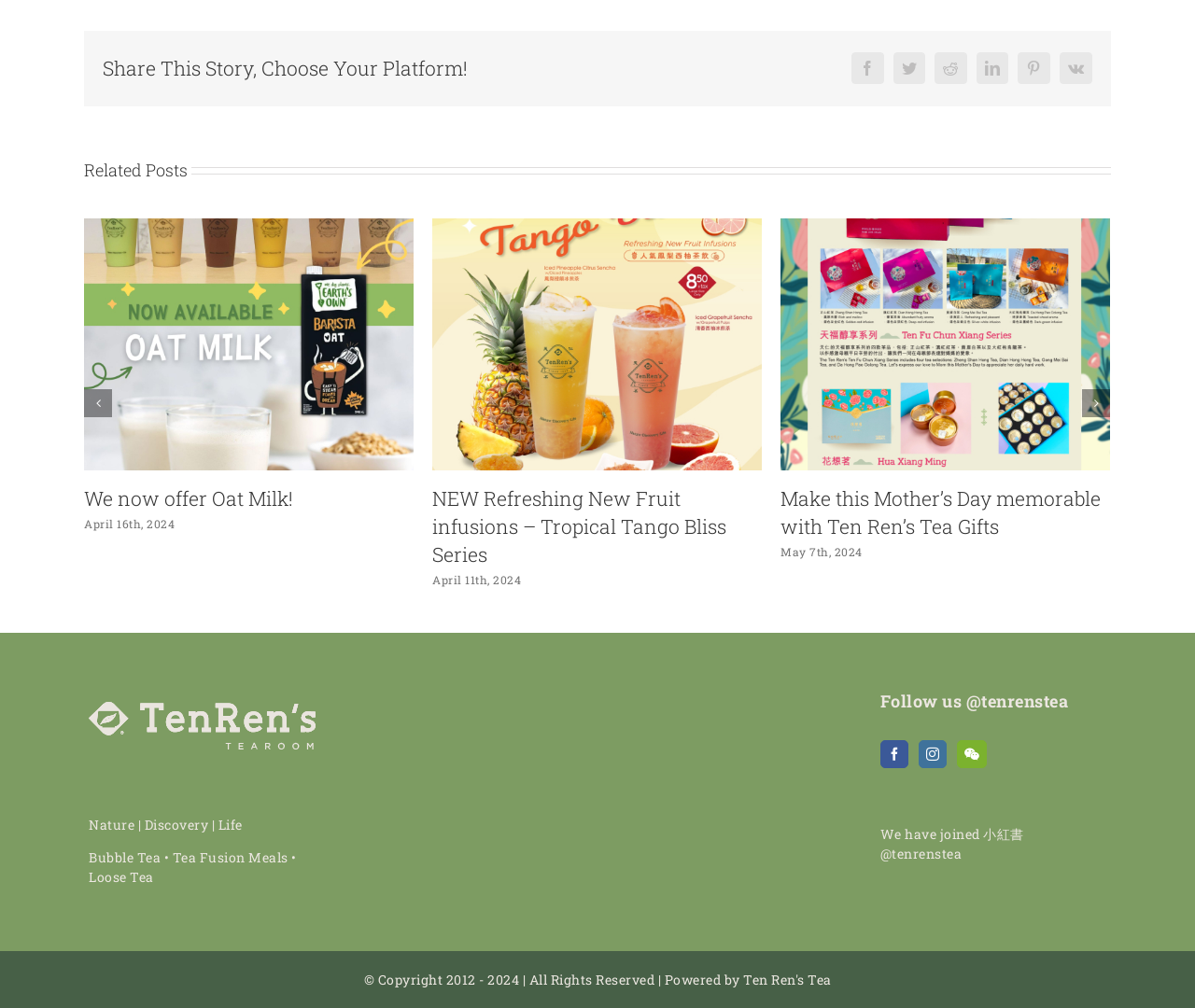What is the title of the first related post?
Identify the answer in the screenshot and reply with a single word or phrase.

Refreshing New Fruit infusions